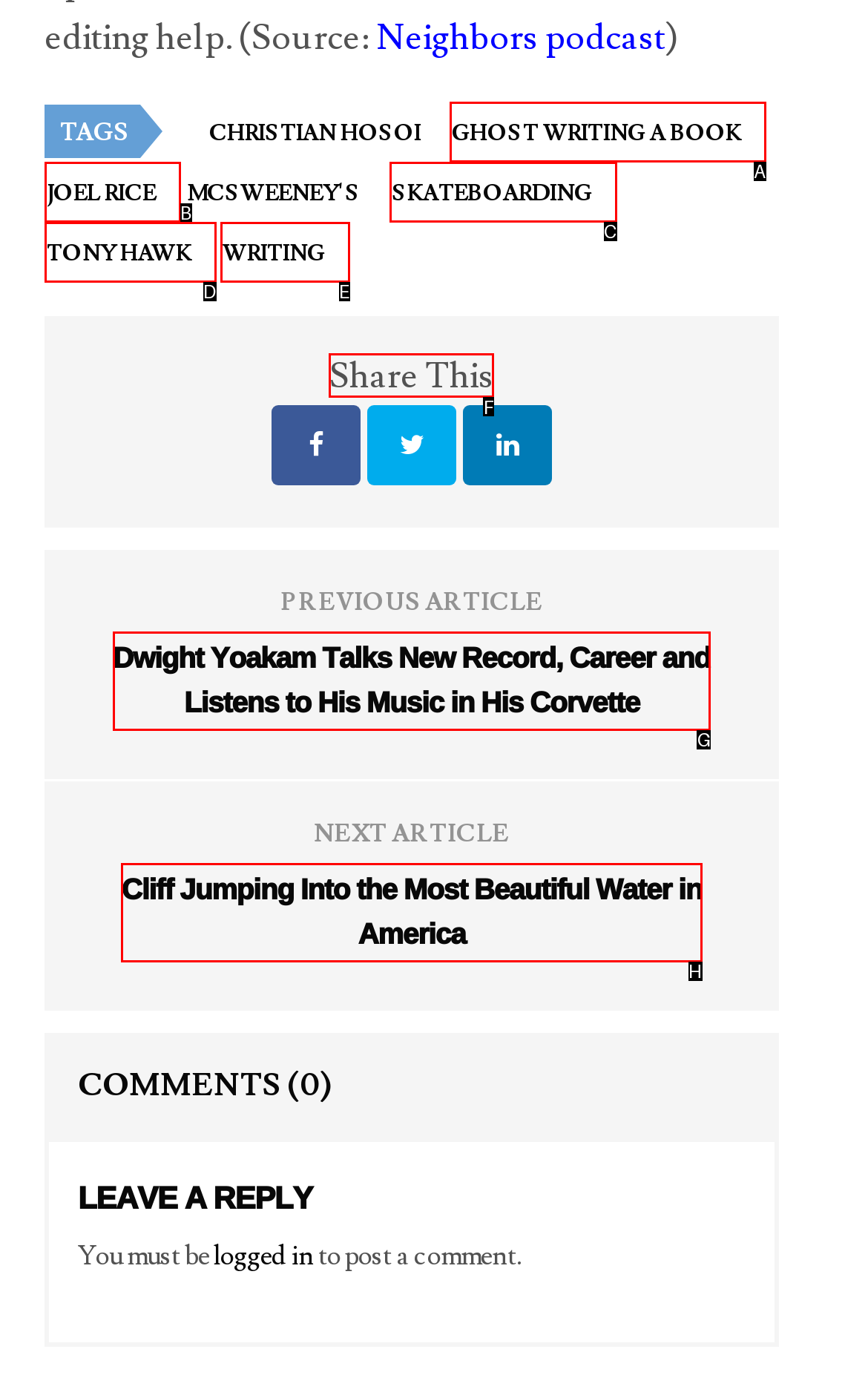Which option should be clicked to execute the following task: Share this article? Respond with the letter of the selected option.

F